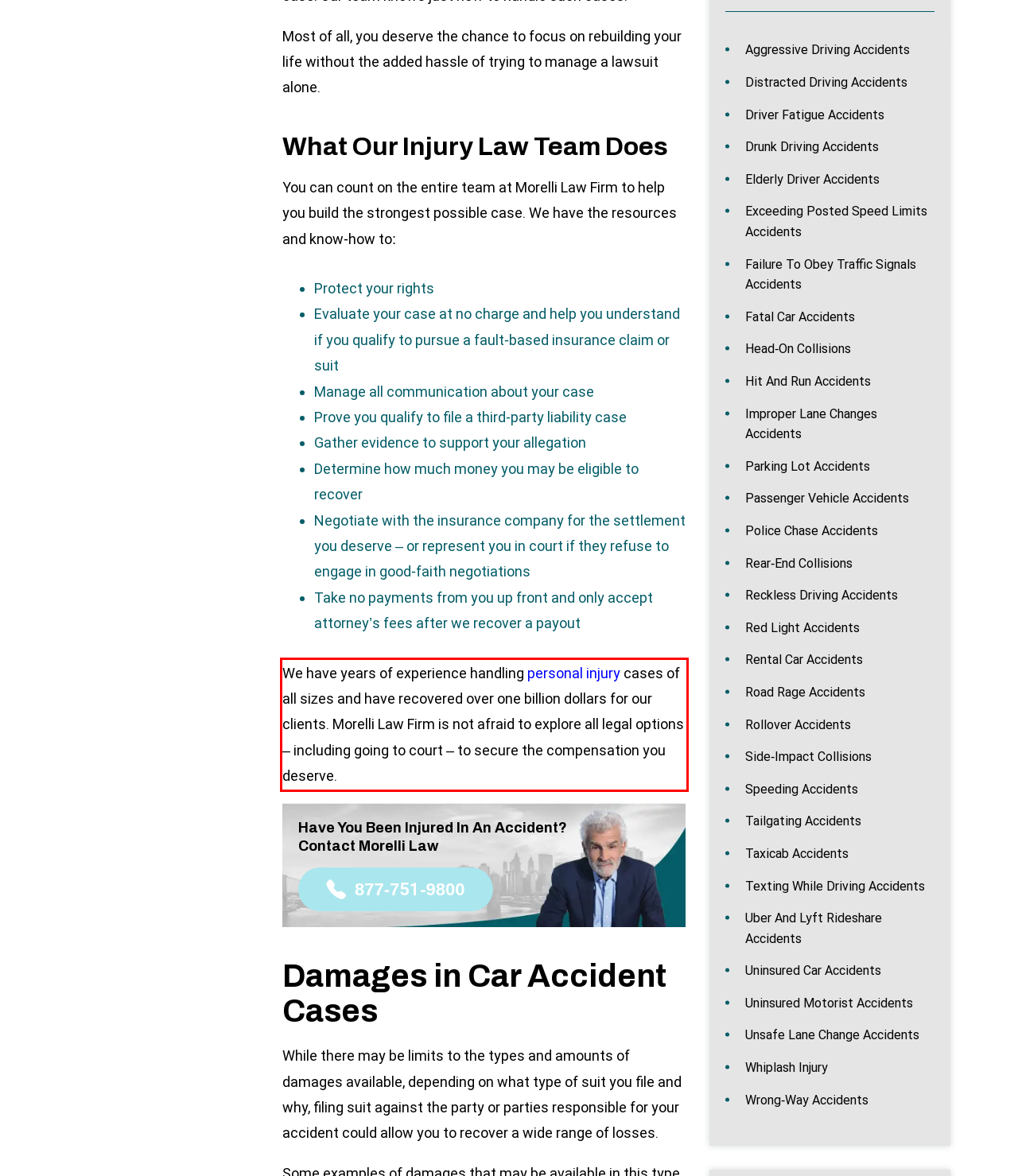Please perform OCR on the text within the red rectangle in the webpage screenshot and return the text content.

We have years of experience handling personal injury cases of all sizes and have recovered over one billion dollars for our clients. Morelli Law Firm is not afraid to explore all legal options – including going to court – to secure the compensation you deserve.